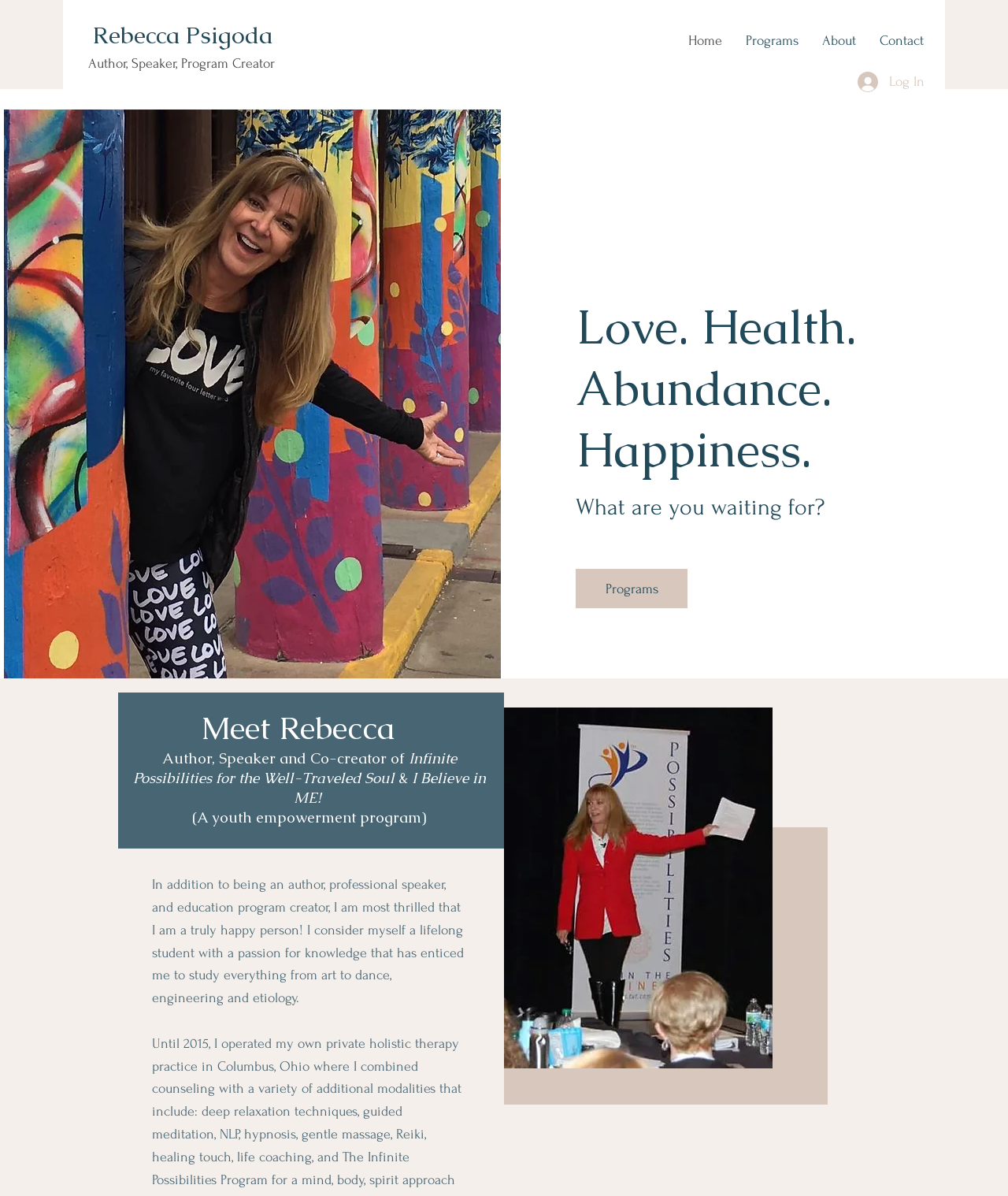Find and provide the bounding box coordinates for the UI element described with: "Home".

[0.671, 0.018, 0.728, 0.051]